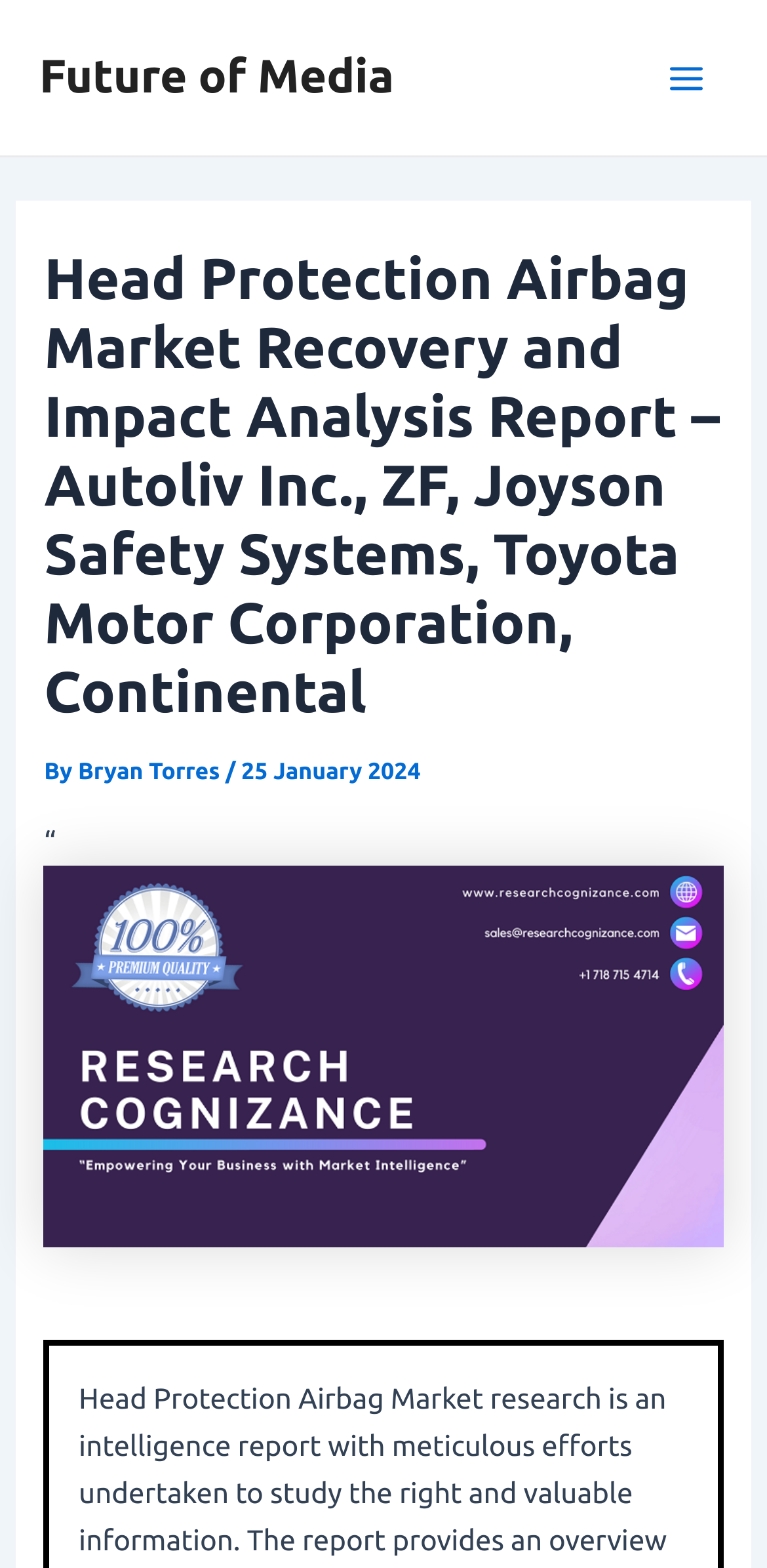Answer in one word or a short phrase: 
What is the name of the company mentioned after Autoliv Inc.?

ZF